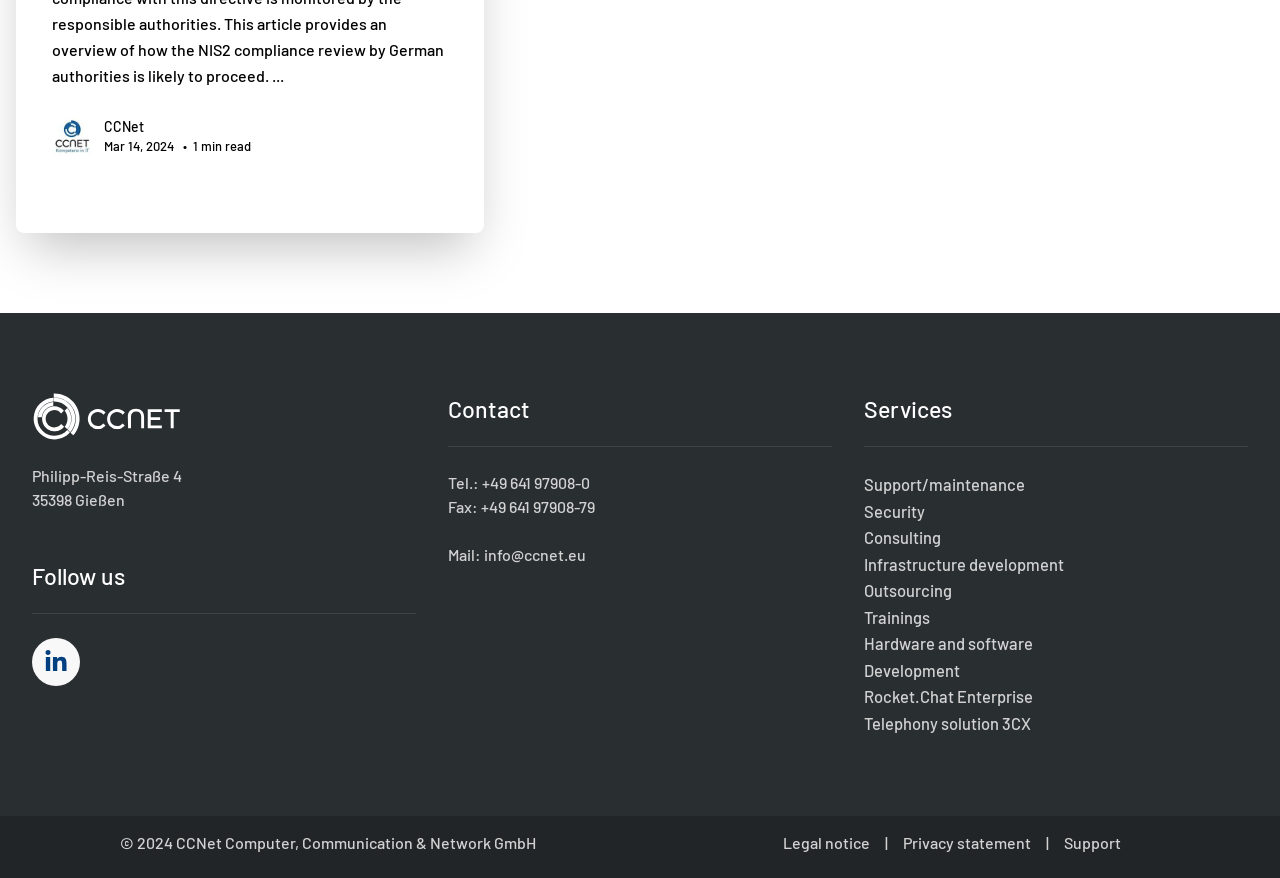Determine the bounding box coordinates of the target area to click to execute the following instruction: "Click the 'Rocket.Chat Enterprise' link."

[0.675, 0.782, 0.807, 0.805]